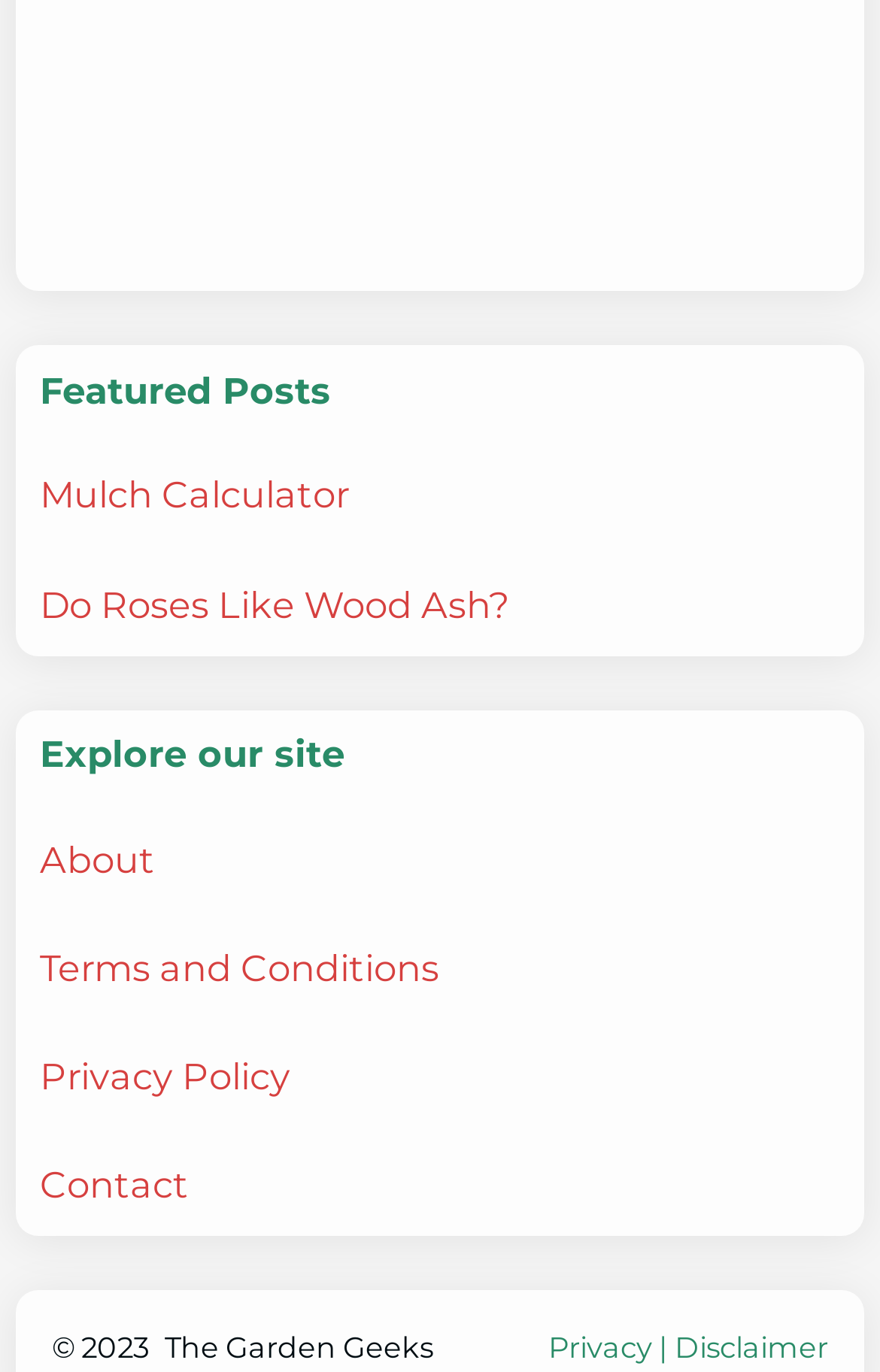Respond with a single word or phrase:
How many footer links are there?

5